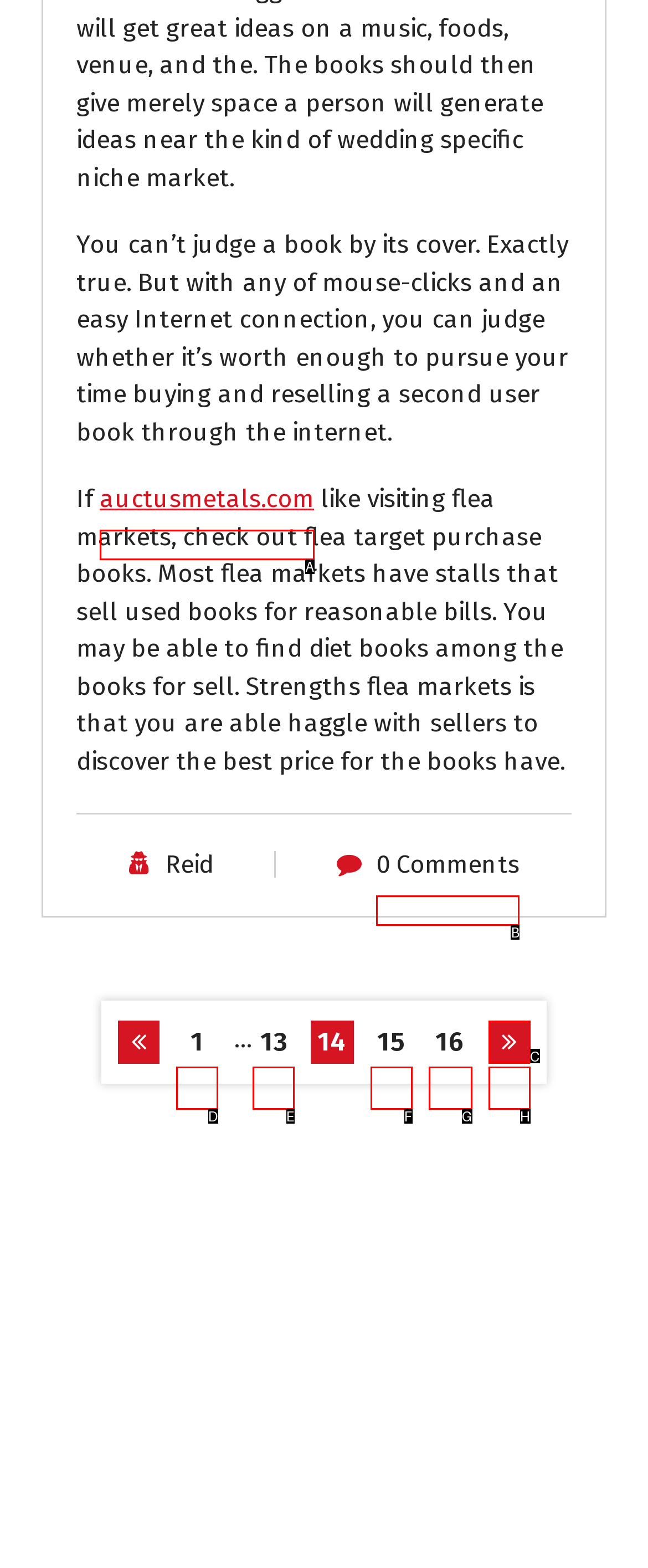Identify the HTML element I need to click to complete this task: go to next page Provide the option's letter from the available choices.

C